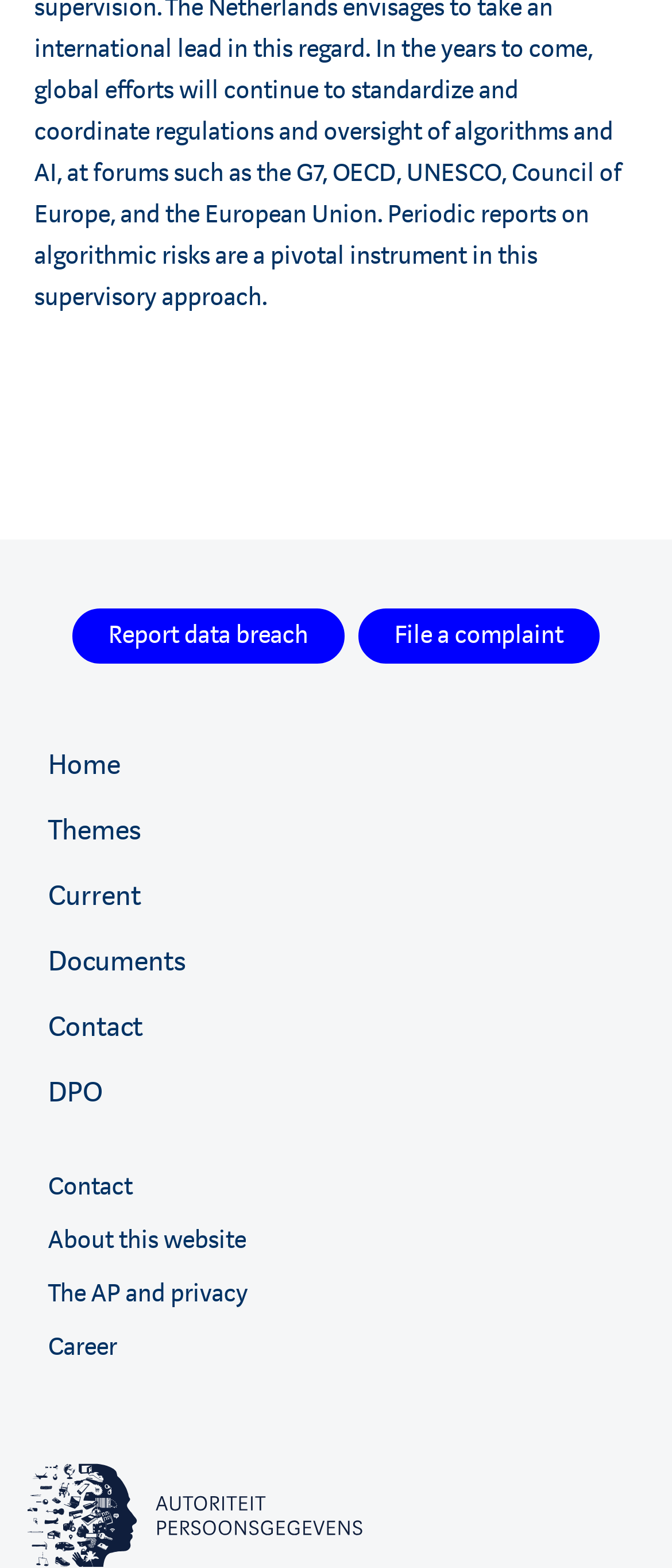Please answer the following question using a single word or phrase: 
How many links are there in the 'Actieknoppen' section?

2